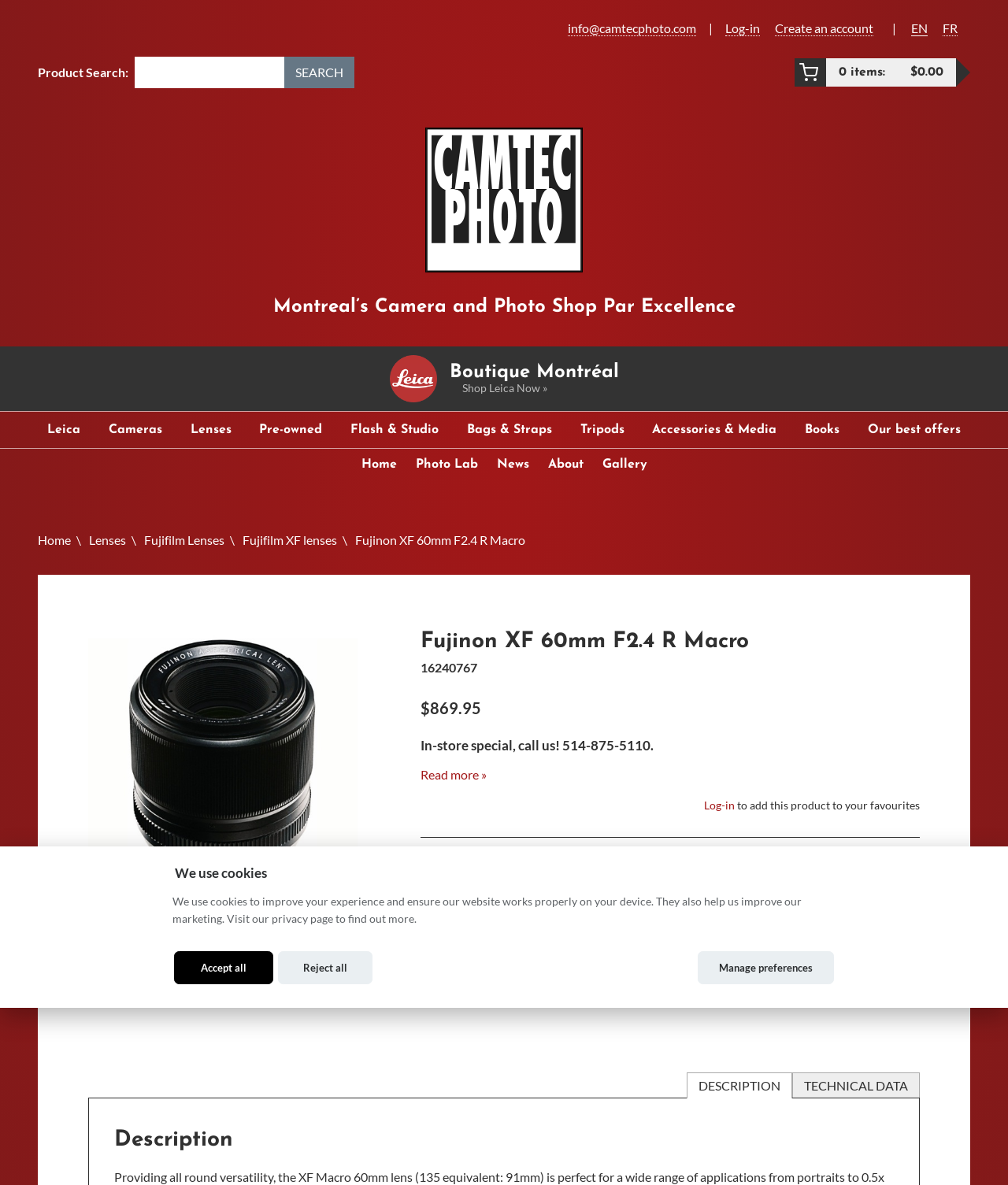Generate the title text from the webpage.

Fujinon XF 60mm F2.4 R Macro